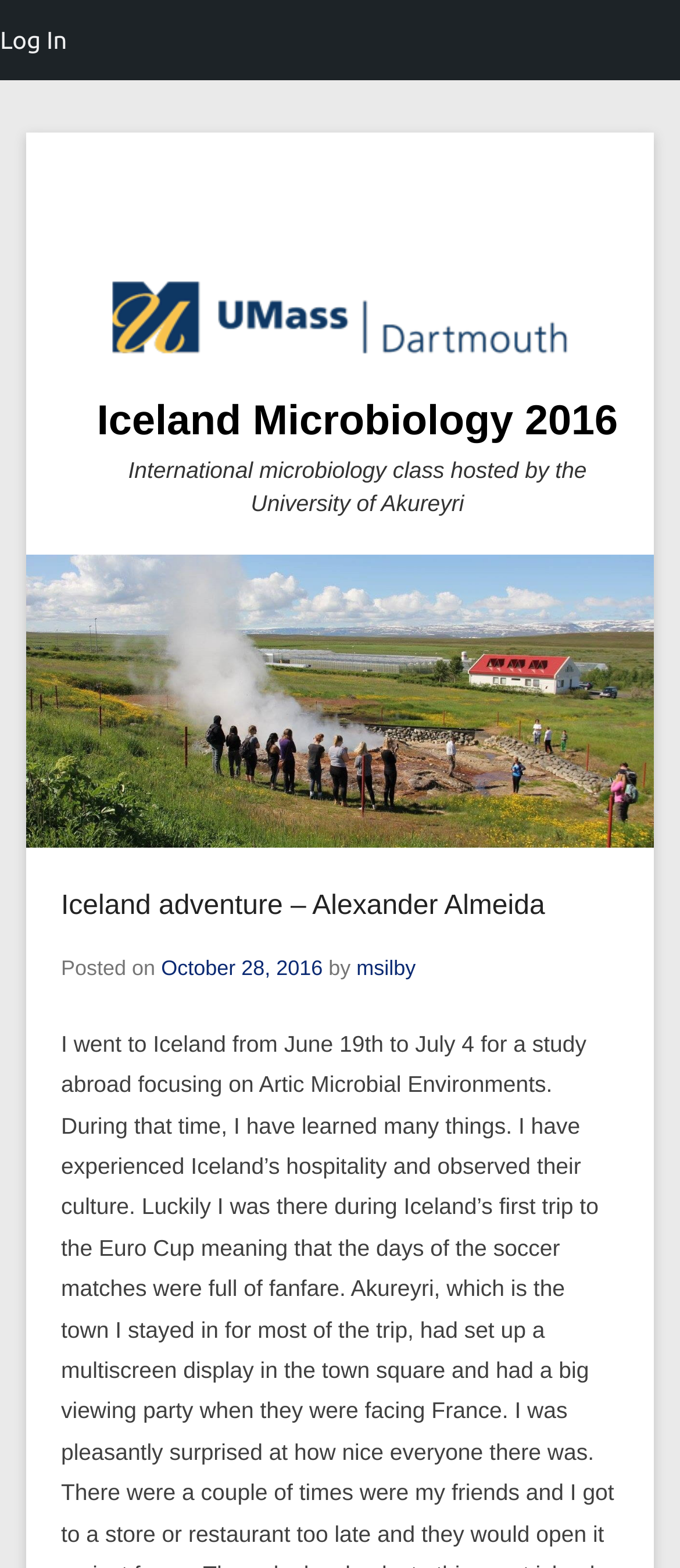Detail the webpage's structure and highlights in your description.

The webpage is about an Iceland adventure, specifically a microbiology class hosted by the University of Akureyri in 2016. At the top of the page, there is a link to the main page, accompanied by a small image. Below this, there are two headings that provide more information about the adventure. The first heading reads "Iceland Microbiology 2016" and is linked to a related page. The second heading provides a brief description of the event, stating that it was an international microbiology class.

On the left side of the page, there is a header section that contains the title "Iceland adventure – Alexander Almeida" and a link to the same page. Below this, there is a section that displays the post date, "October 28, 2016", and the author's name, "msilby". 

At the top-left corner of the page, there is a "Log In" link.